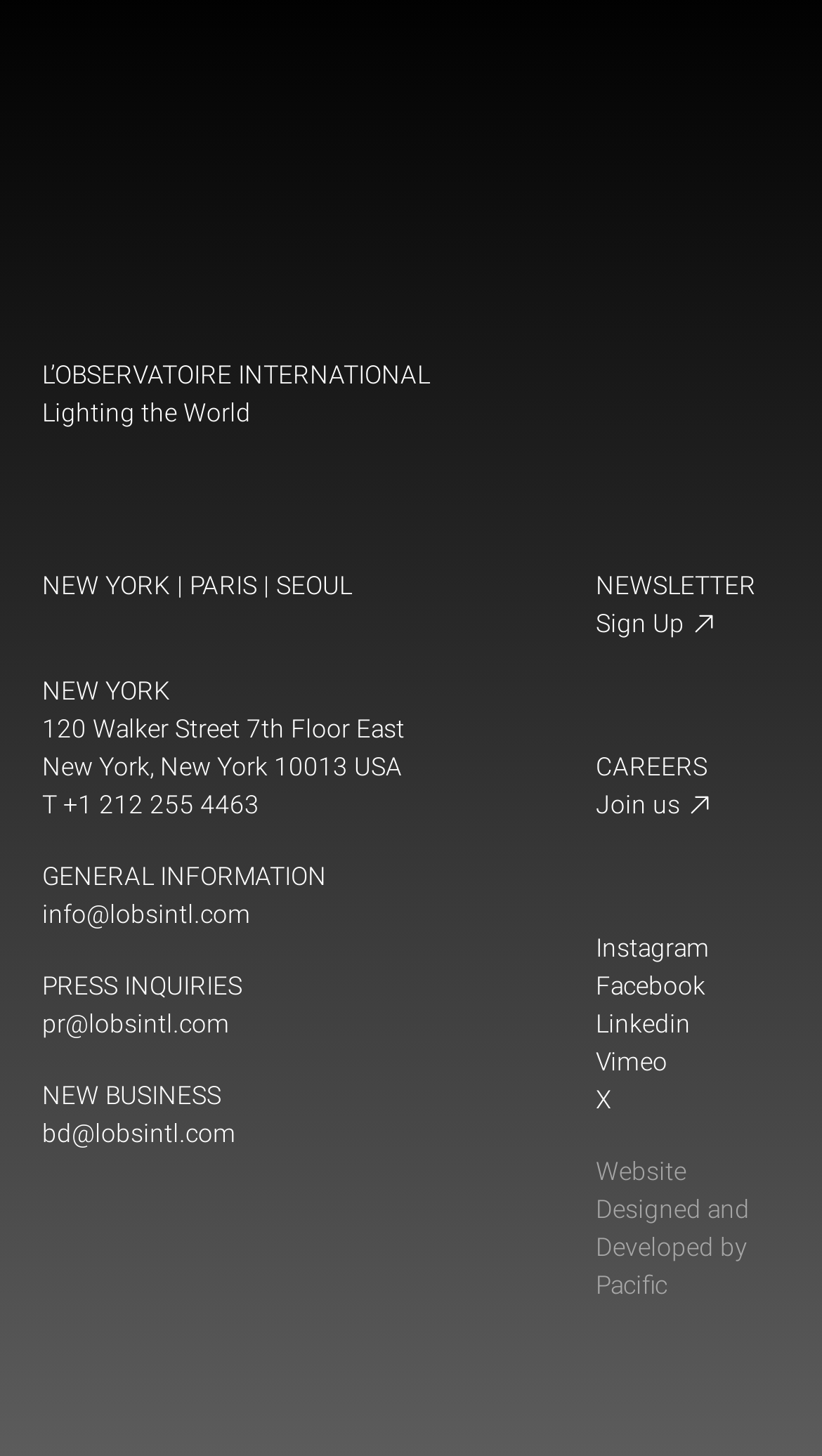Find the bounding box coordinates of the clickable element required to execute the following instruction: "Contact us through email". Provide the coordinates as four float numbers between 0 and 1, i.e., [left, top, right, bottom].

[0.051, 0.618, 0.305, 0.638]